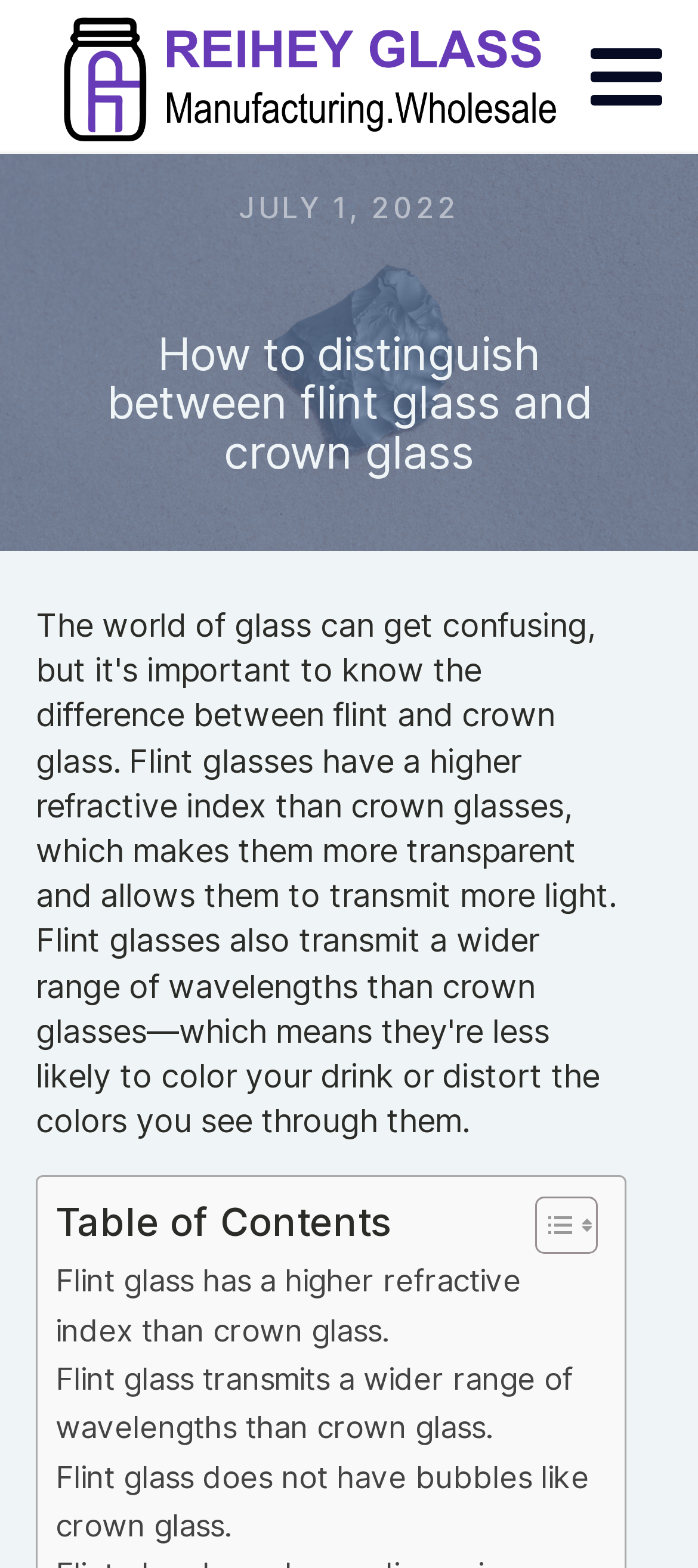Explain the webpage in detail.

The webpage is about distinguishing between flint glass and crown glass. At the top, there is a link on the left side, followed by a heading that displays the date "JULY 1, 2022" in the middle. Below the date, there is a main heading that reads "How to distinguish between flint glass and crown glass" spanning almost the entire width of the page.

Below the main heading, there is a table of contents section that occupies the top-left quarter of the page. Within this section, there is a static text "Table of Contents" on the left, and a link "Toggle Table of Content" on the right, accompanied by two small images.

The main content of the webpage consists of three links, each describing a key difference between flint glass and crown glass. These links are stacked vertically, starting from the top-left corner of the page, and each link takes up about a quarter of the page's width. The first link states that "Flint glass has a higher refractive index than crown glass." The second link is below the first one, stating that "Flint glass transmits a wider range of wavelengths than crown glass." The third link is at the bottom, saying that "Flint glass does not have bubbles like crown glass."